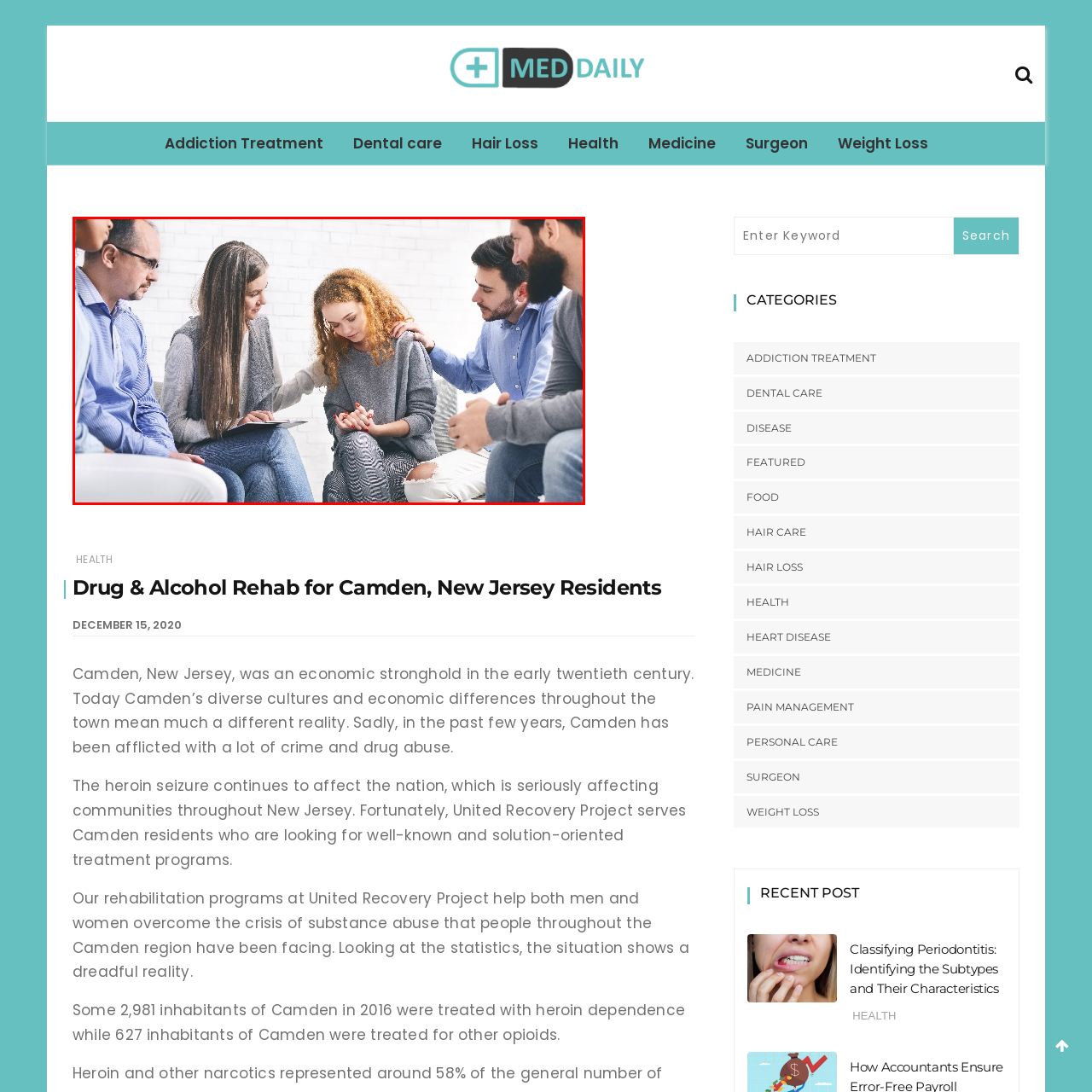What is the woman with curly hair experiencing?
Observe the image within the red bounding box and formulate a detailed response using the visual elements present.

The caption describes the woman with curly hair as 'appearing distressed', indicating that she is experiencing emotional pain or discomfort.